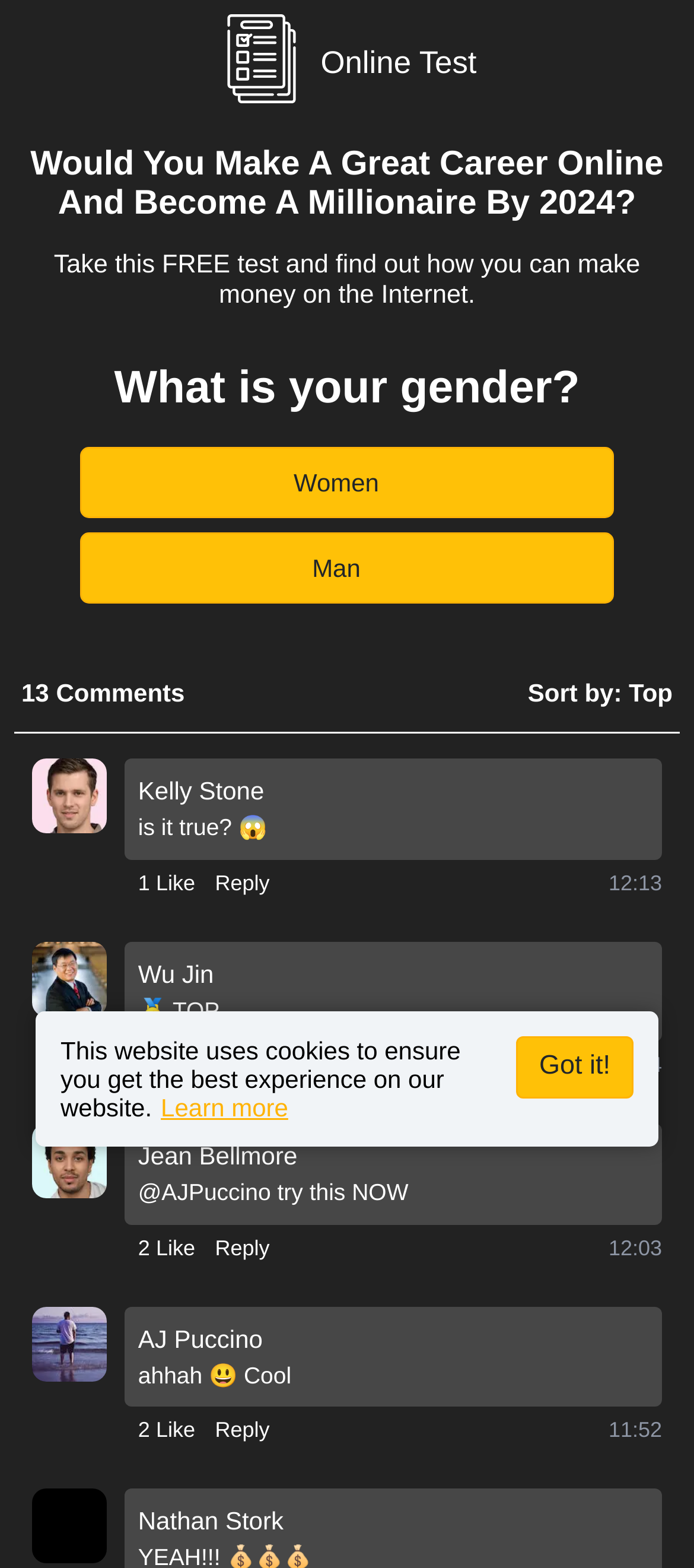Identify the bounding box coordinates for the element that needs to be clicked to fulfill this instruction: "Click the 'Women' button". Provide the coordinates in the format of four float numbers between 0 and 1: [left, top, right, bottom].

[0.115, 0.285, 0.885, 0.331]